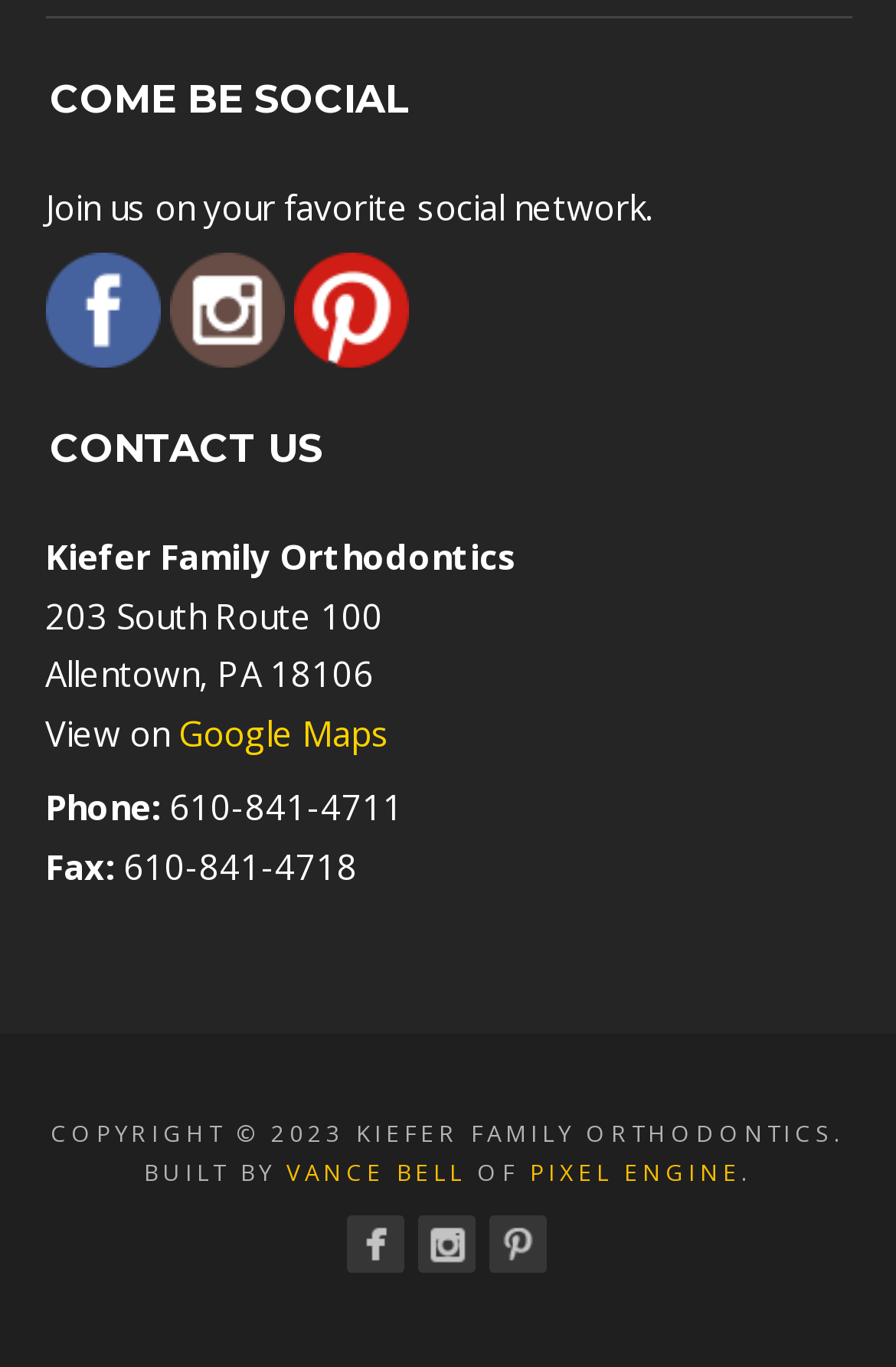Find the bounding box coordinates for the element that must be clicked to complete the instruction: "View Kiefer Family Orthodontics on Facebook". The coordinates should be four float numbers between 0 and 1, indicated as [left, top, right, bottom].

[0.05, 0.23, 0.178, 0.263]